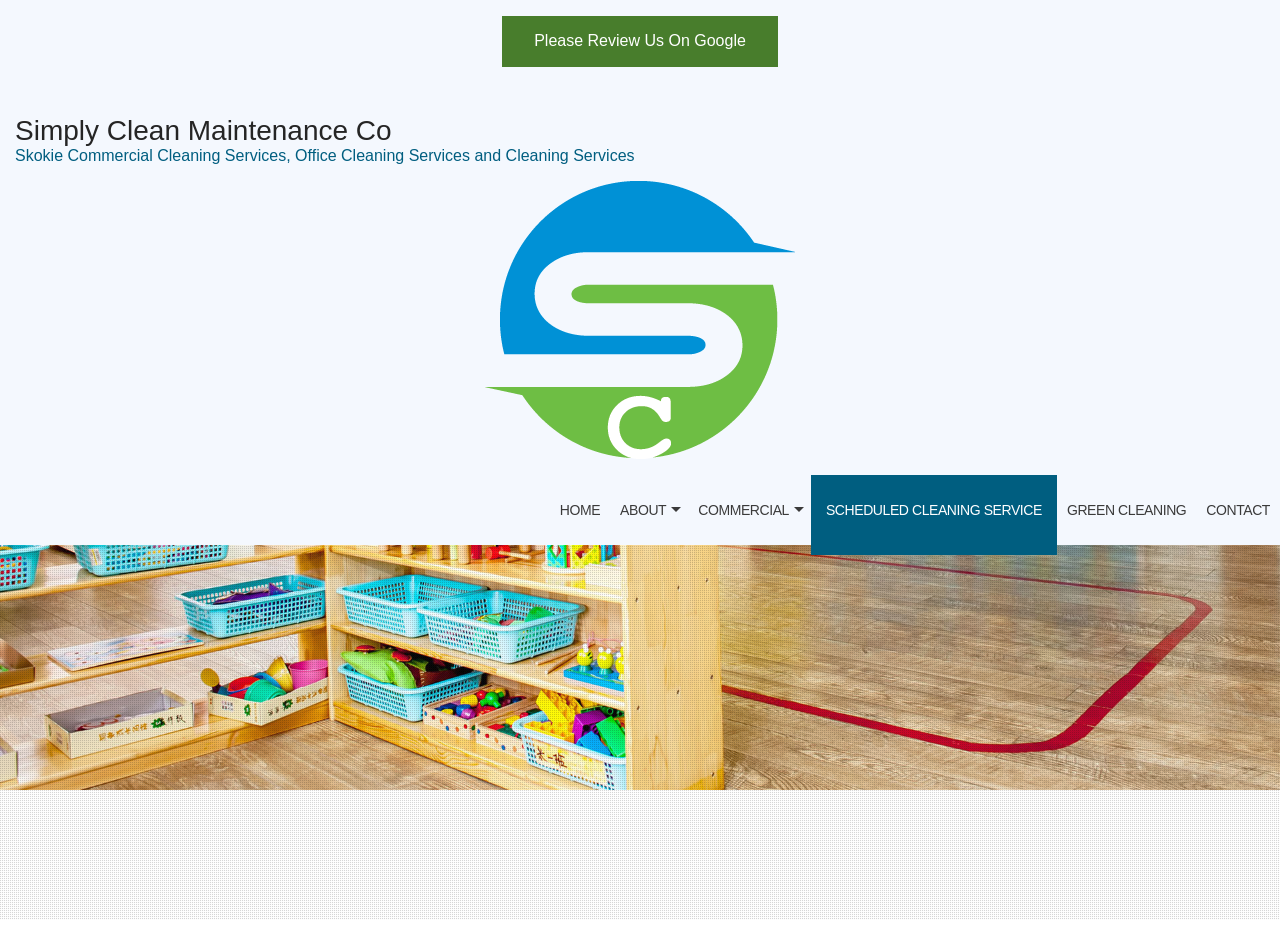What is the company name?
Using the image, respond with a single word or phrase.

Simply Clean Maintenance Co